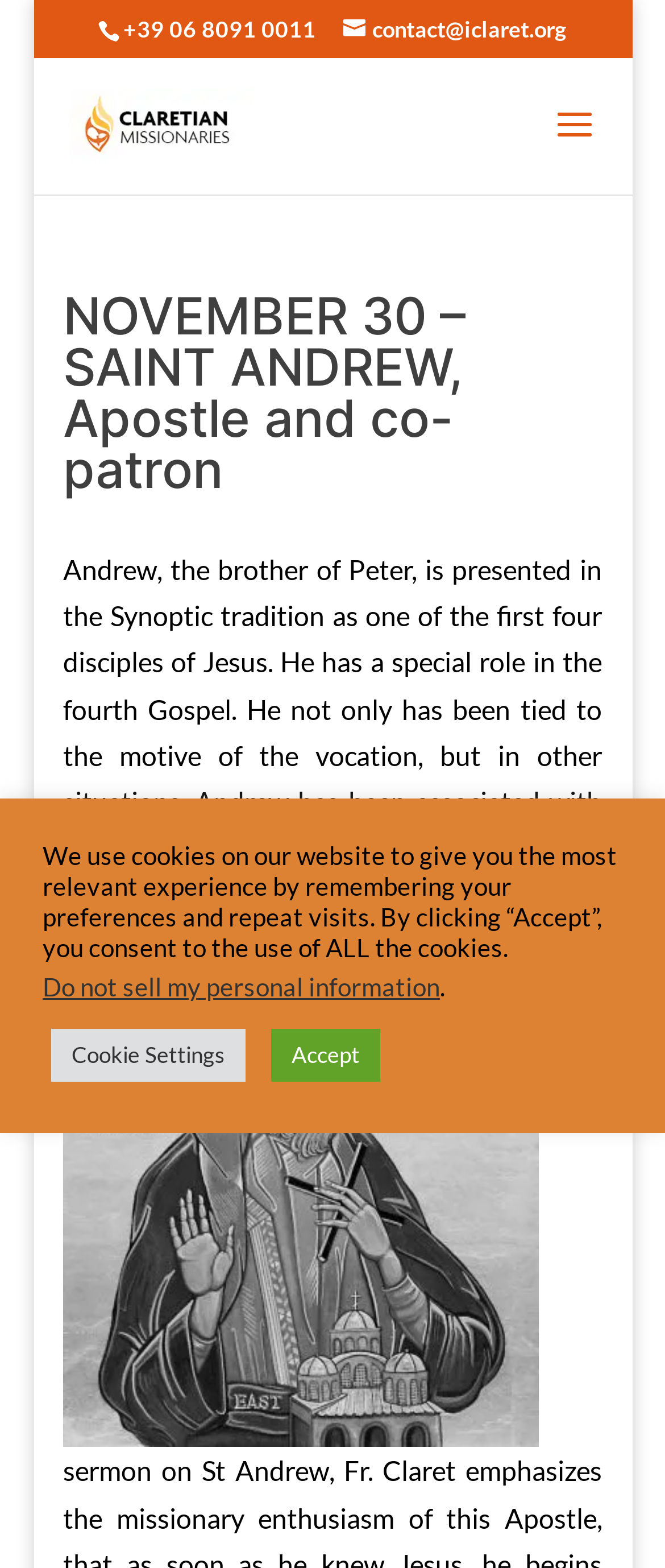What is the principal heading displayed on the webpage?

NOVEMBER 30 – SAINT ANDREW, Apostle and co-patron